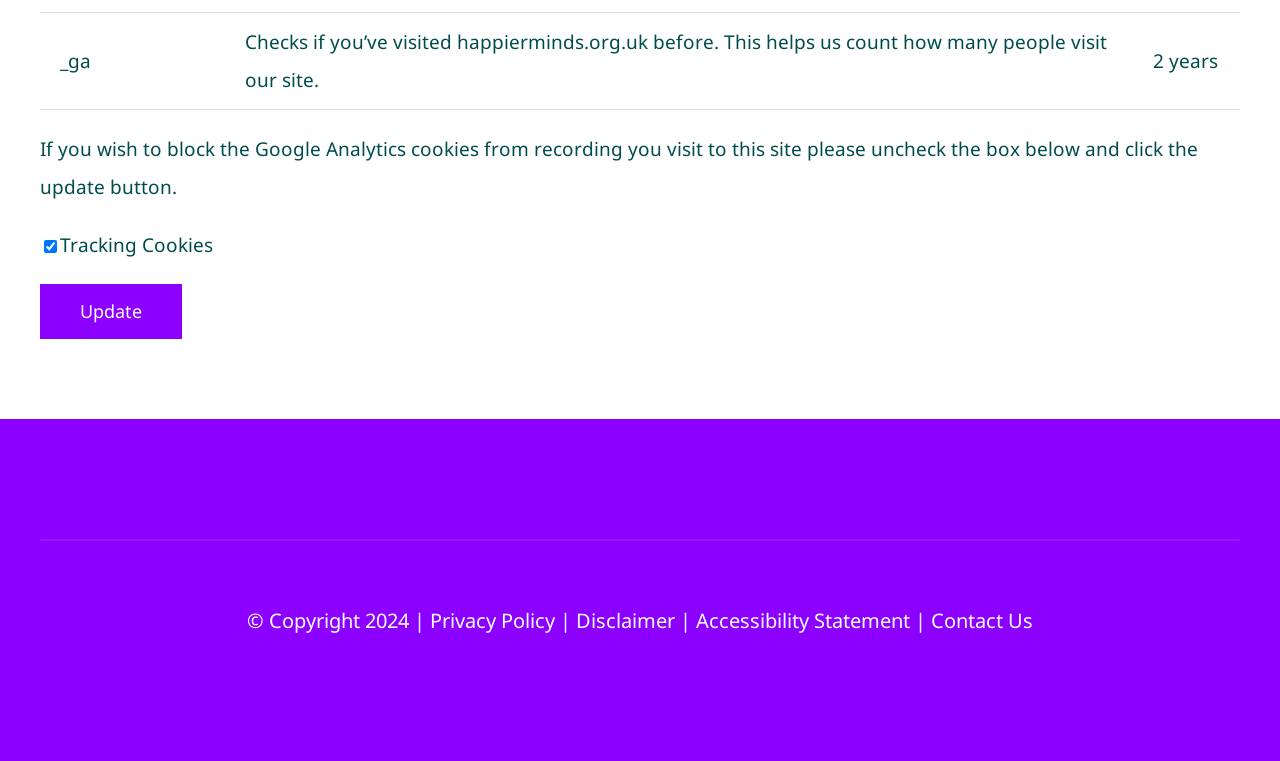Please provide a detailed answer to the question below by examining the image:
What is the copyright year mentioned on the webpage?

The copyright information is displayed at the bottom of the webpage, and it mentions the year 2024 as the copyright year.